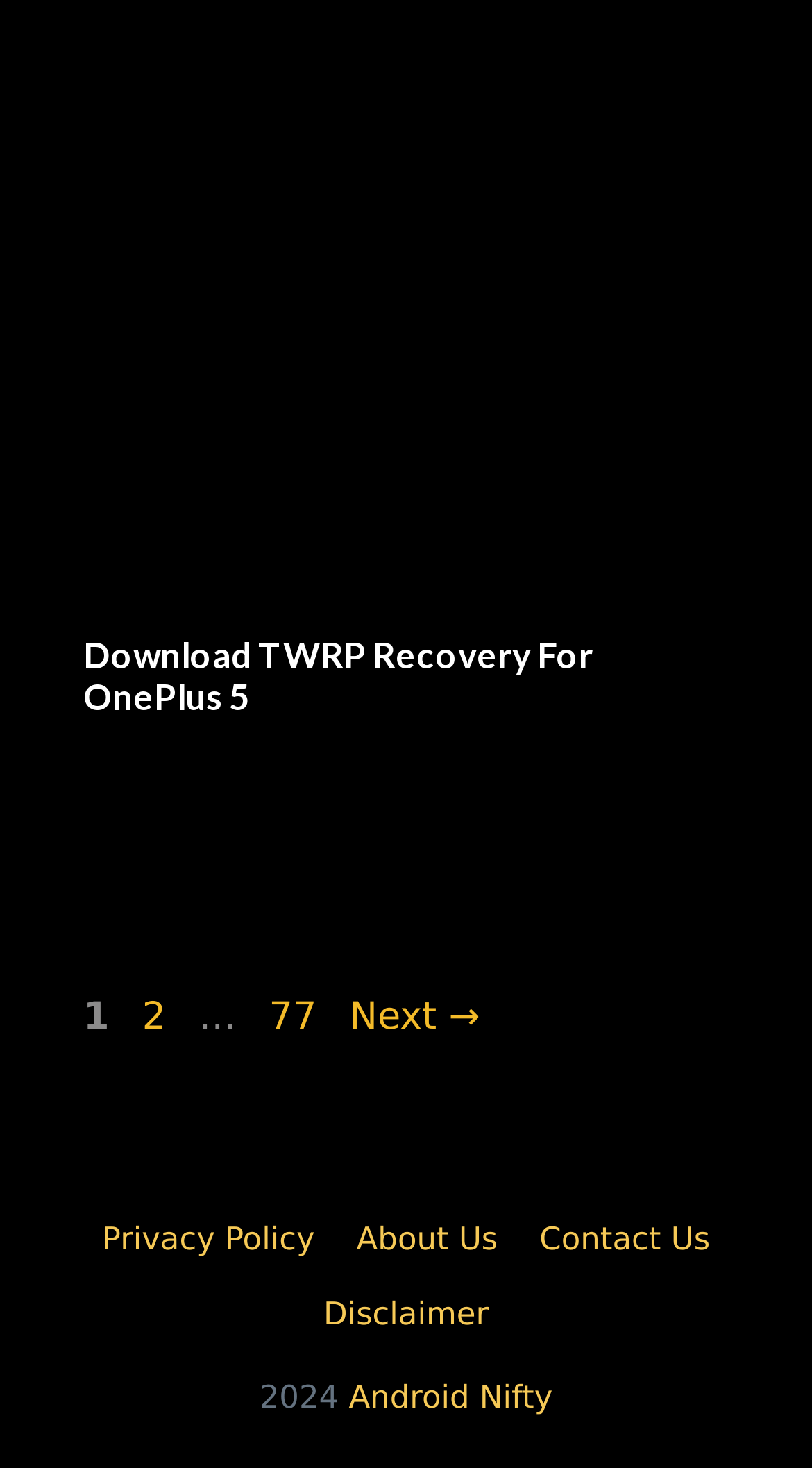Please specify the bounding box coordinates of the region to click in order to perform the following instruction: "Go to Page 2".

[0.162, 0.677, 0.217, 0.707]